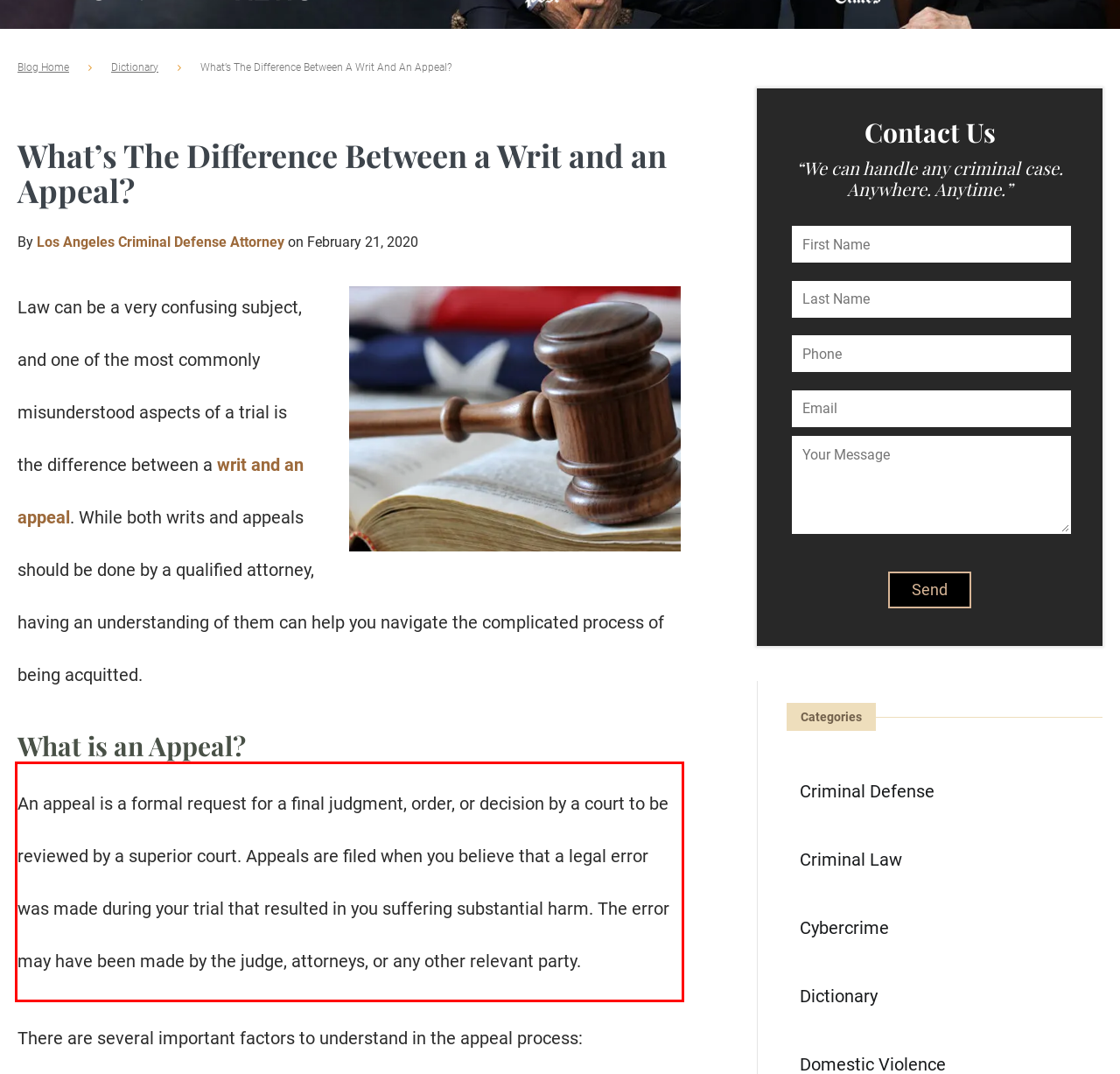Given a screenshot of a webpage containing a red rectangle bounding box, extract and provide the text content found within the red bounding box.

An appeal is a formal request for a final judgment, order, or decision by a court to be reviewed by a superior court. Appeals are filed when you believe that a legal error was made during your trial that resulted in you suffering substantial harm. The error may have been made by the judge, attorneys, or any other relevant party.